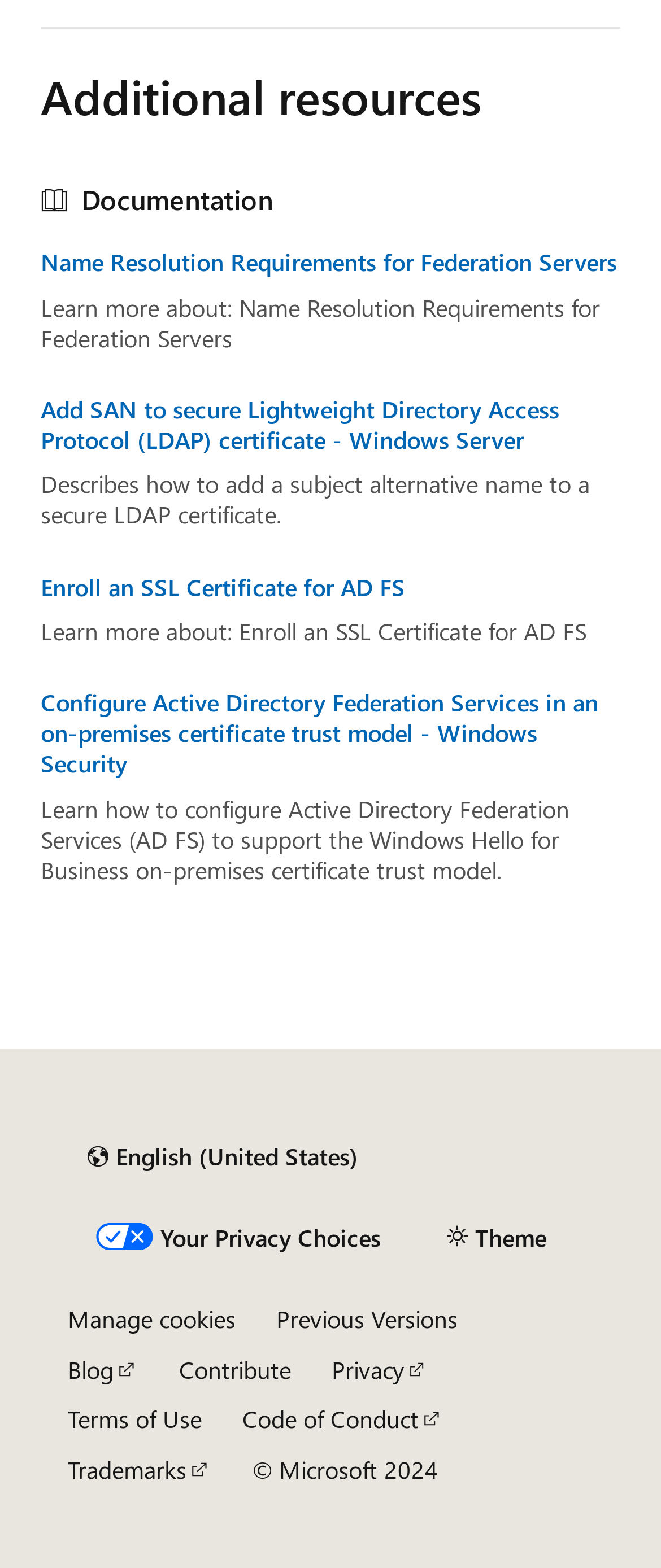Please answer the following question using a single word or phrase: 
How many links are provided under 'Additional resources'?

5